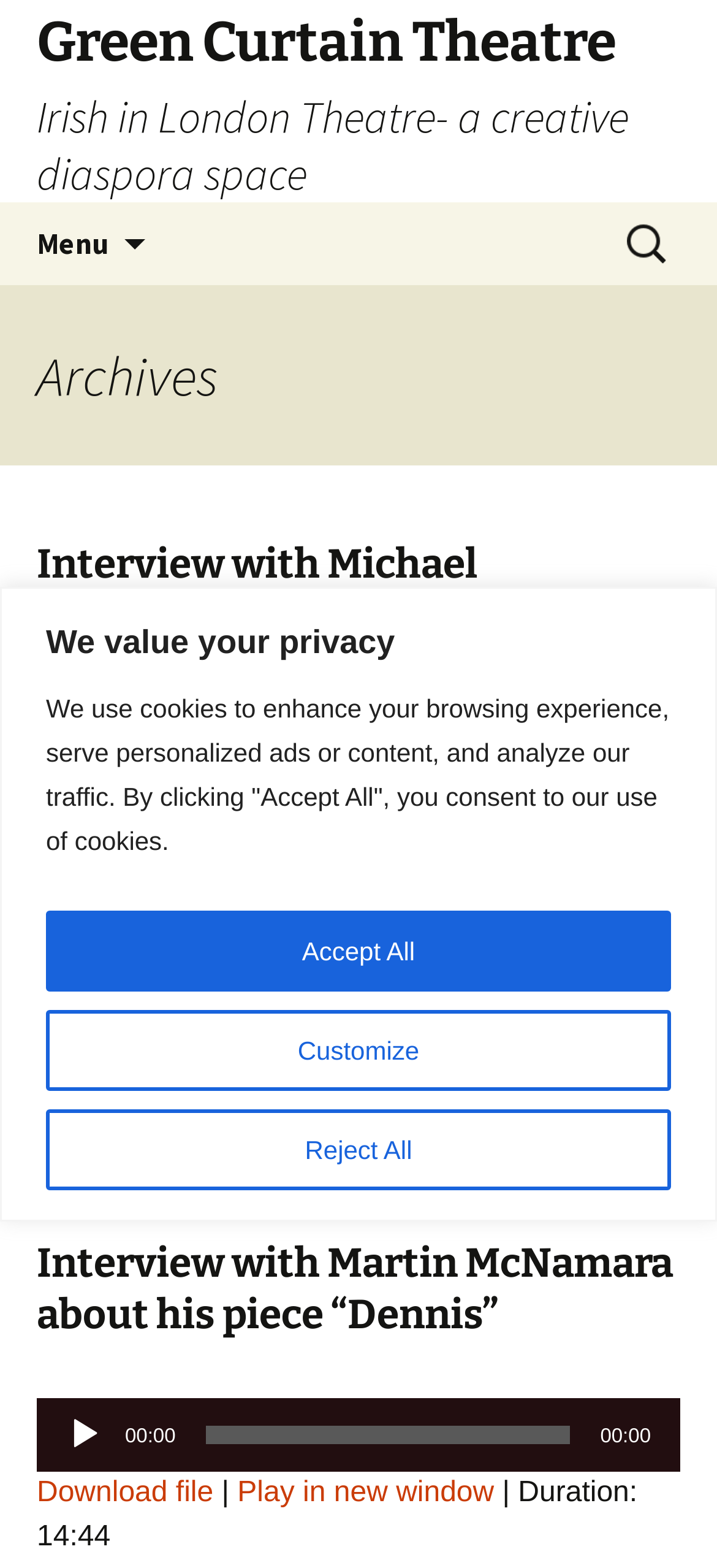What is the duration of the second audio file? Based on the image, give a response in one word or a short phrase.

14:44